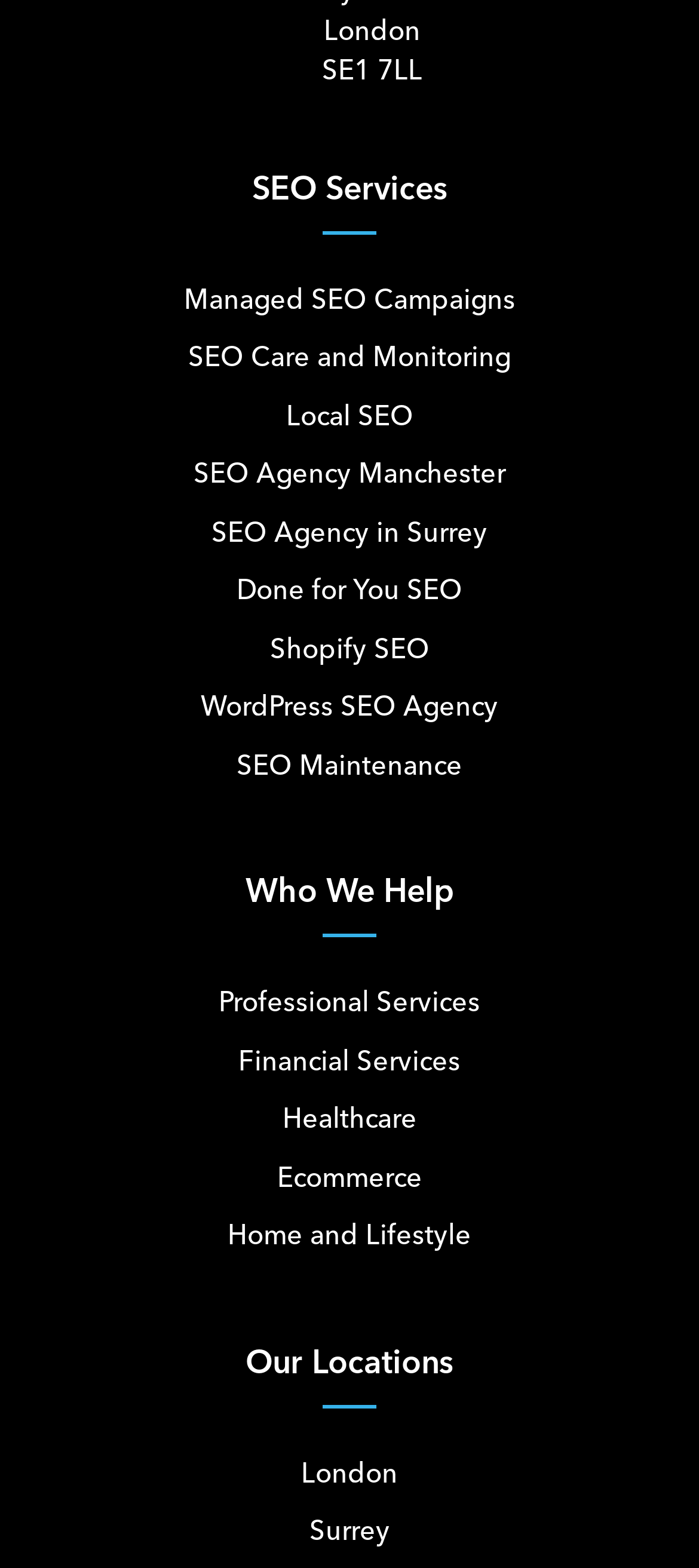Please answer the following question using a single word or phrase: 
What type of businesses does the company help?

Various industries